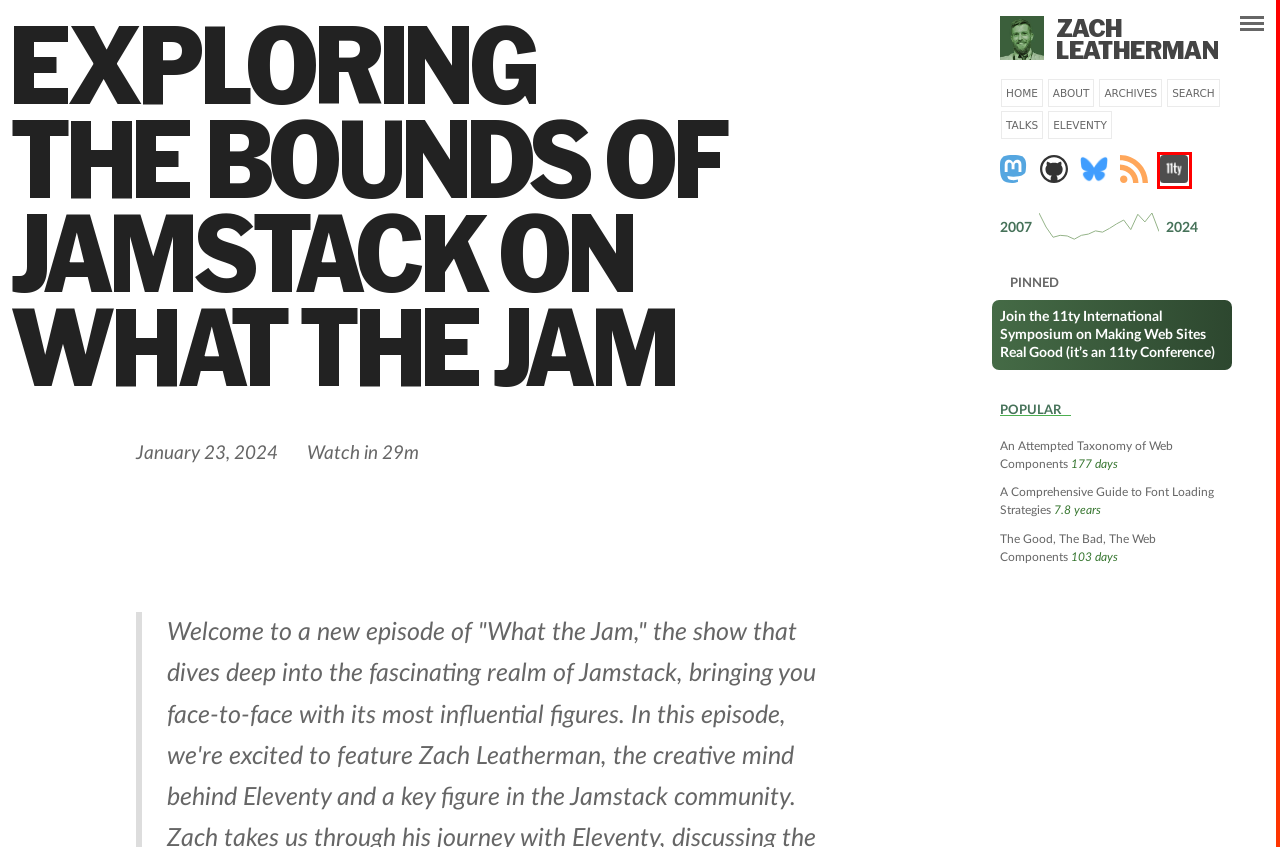Analyze the webpage screenshot with a red bounding box highlighting a UI element. Select the description that best matches the new webpage after clicking the highlighted element. Here are the options:
A. zachleat’s Twitter Archive
B. Zach Leatherman :11ty: (@zachleat@zachleat.com) - Zach’s Mastodon
C. @zachleat.com on Bluesky
D. Archives—zachleat.com
E. Dew Drop – January 24, 2024 (#4113) – Morning Dew by Alvin Ashcraft
F. NEJS CONF 2015–2019
G. Eleventy is a simpler static site generator
H. NebraskaJS

G